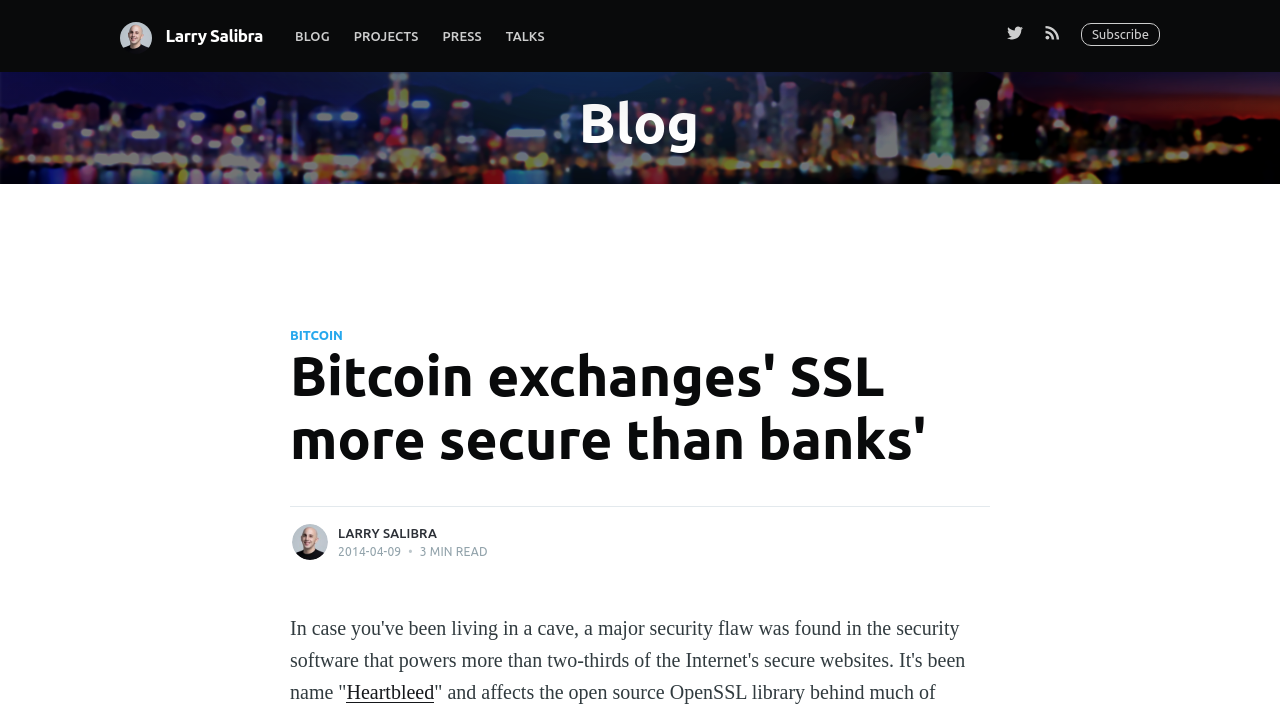What is the text of the first sentence of the blog post?
Refer to the image and provide a one-word or short phrase answer.

In case you've been living in a cave, a major security flaw was found in the security software that powers more than two-thirds of the Internet's secure websites.